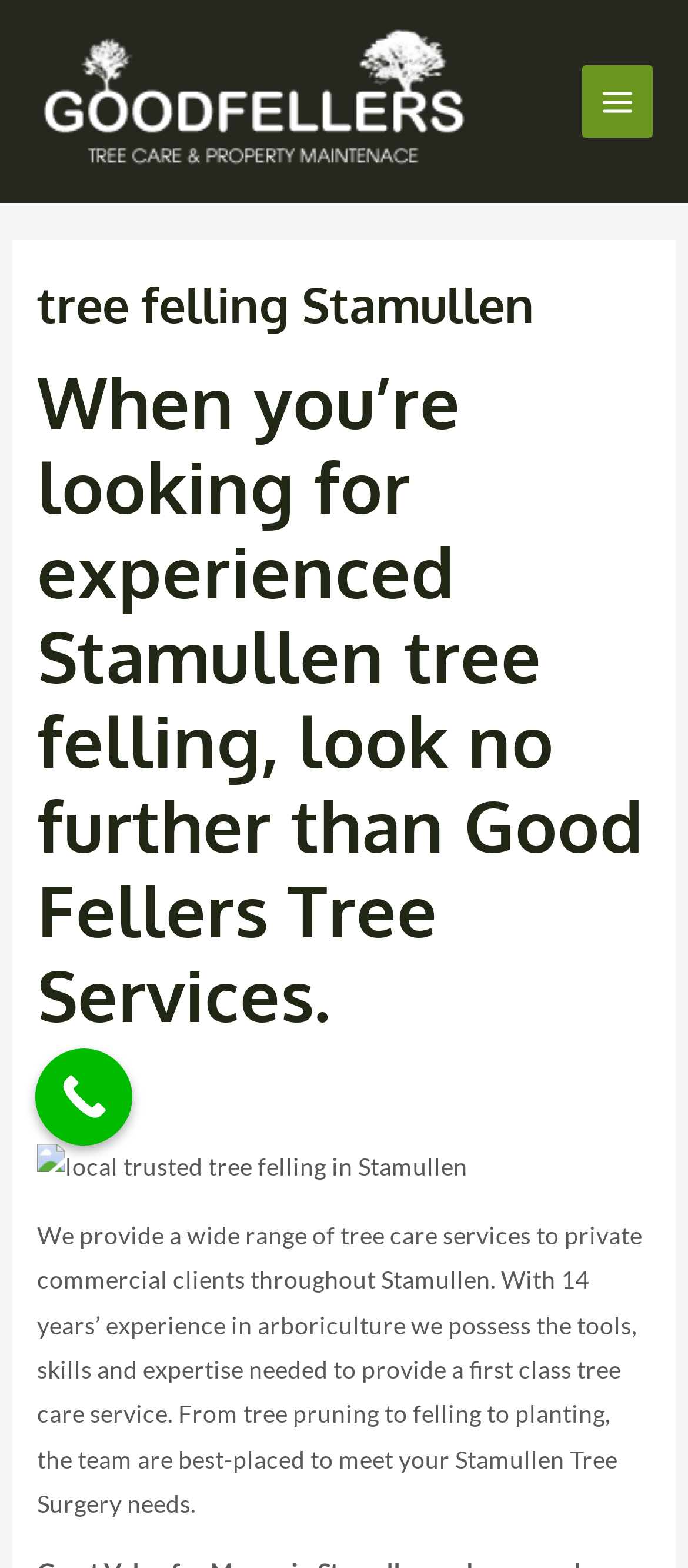Provide a one-word or brief phrase answer to the question:
What is the name of the company providing tree felling services?

Good Fellers